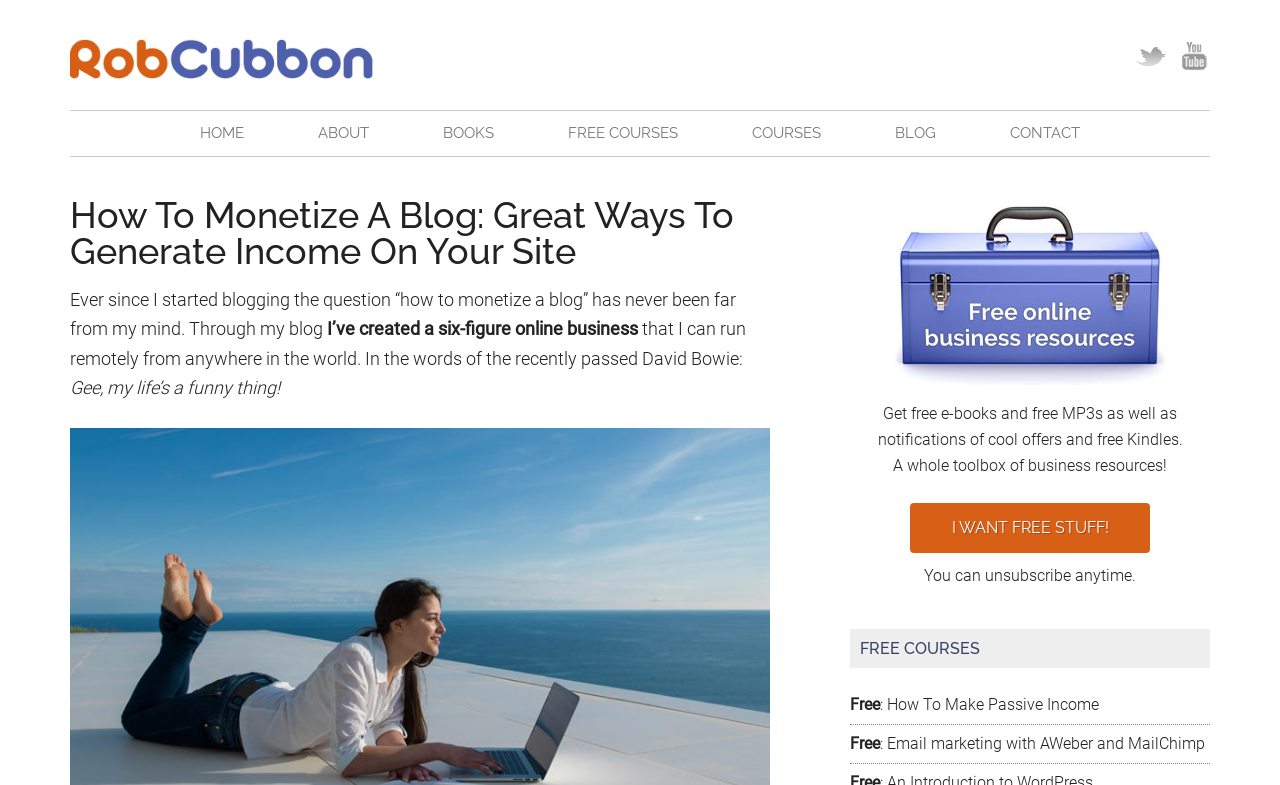Identify and provide the main heading of the webpage.

How To Monetize A Blog: Great Ways To Generate Income On Your Site